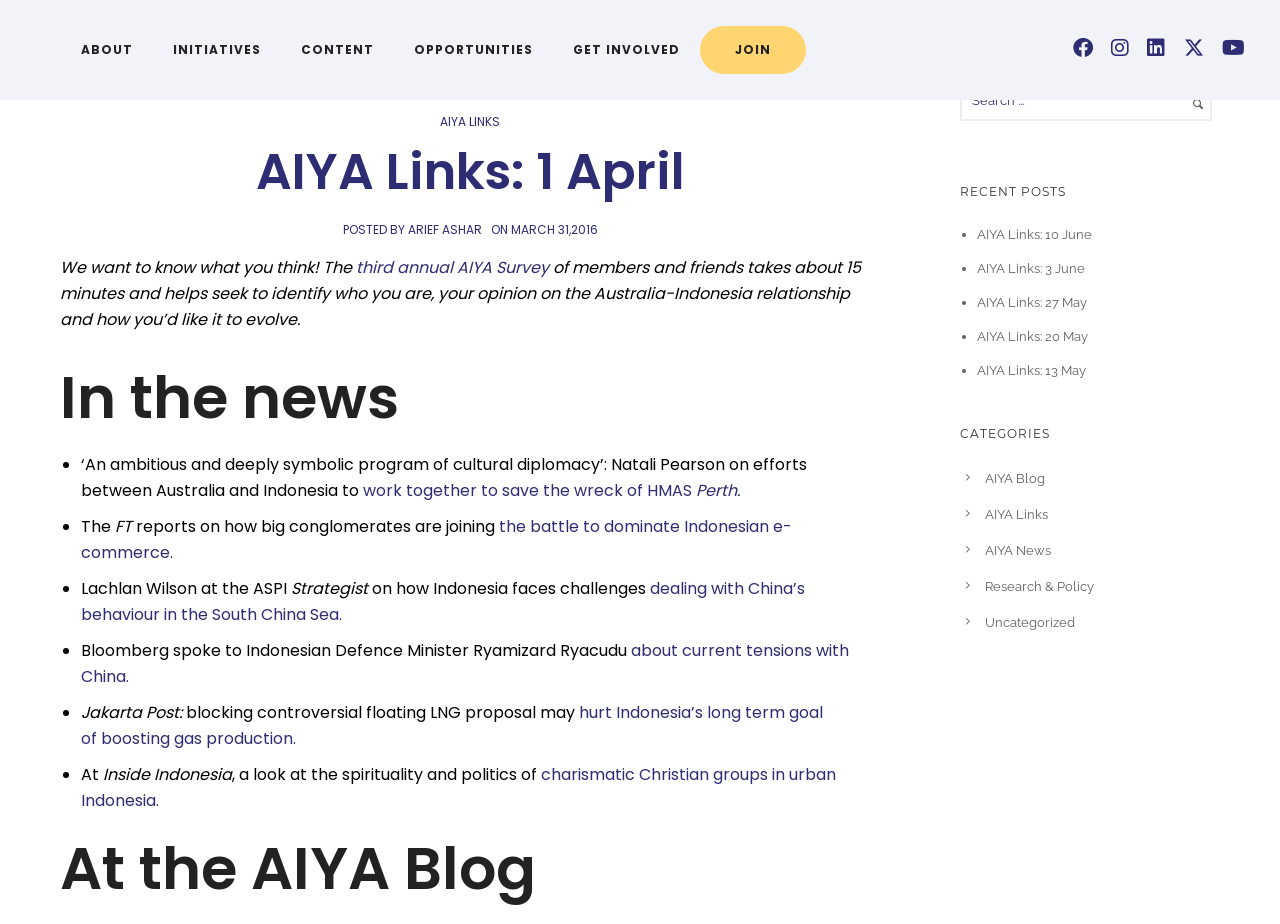What is the category of the post 'AIYA Links: 1 April'?
Look at the screenshot and provide an in-depth answer.

The category of the post 'AIYA Links: 1 April' can be found in the heading element that describes the category, which states that it is 'AIYA Links'.